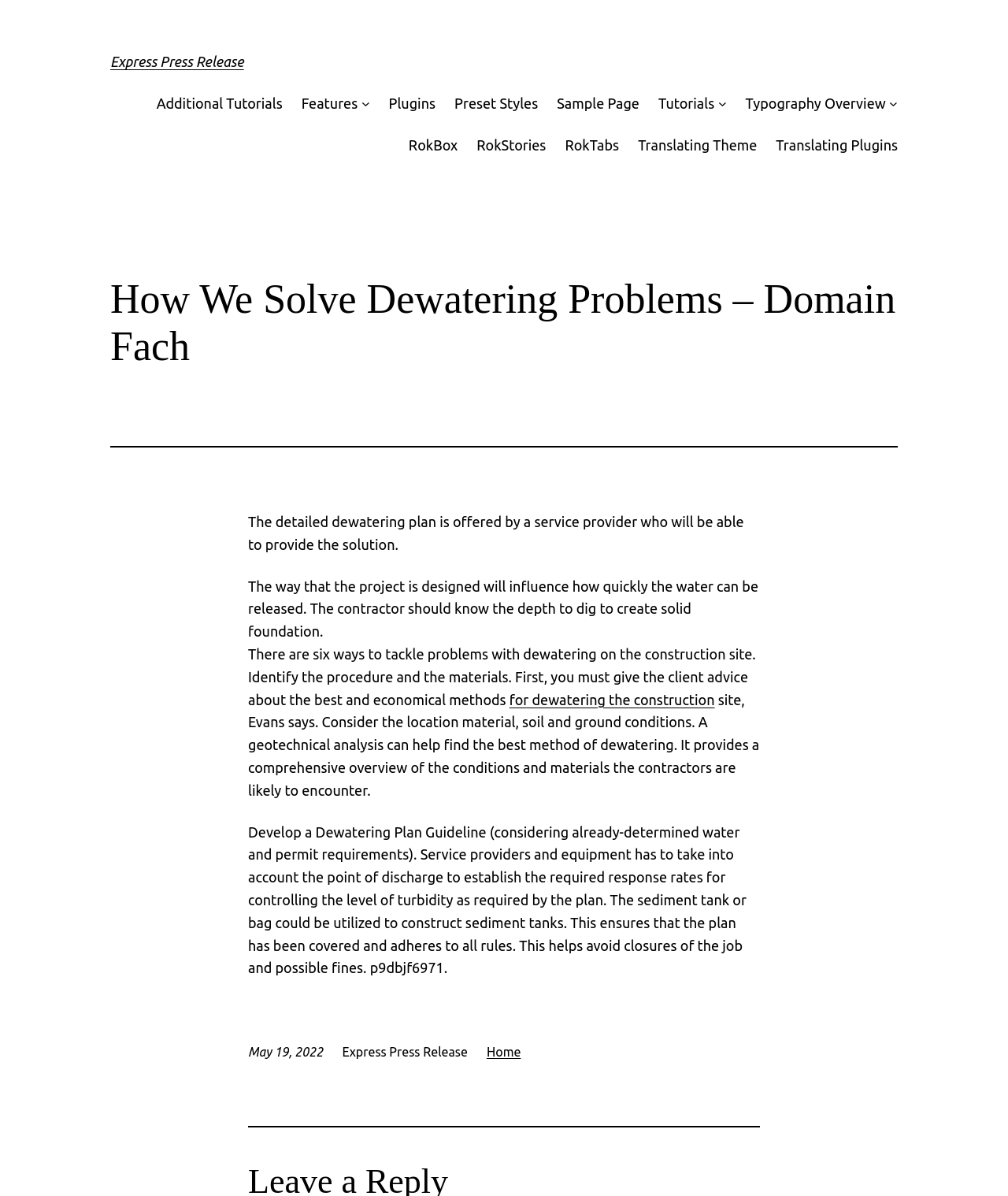Please reply with a single word or brief phrase to the question: 
What is the purpose of a geotechnical analysis?

To find the best method of dewatering